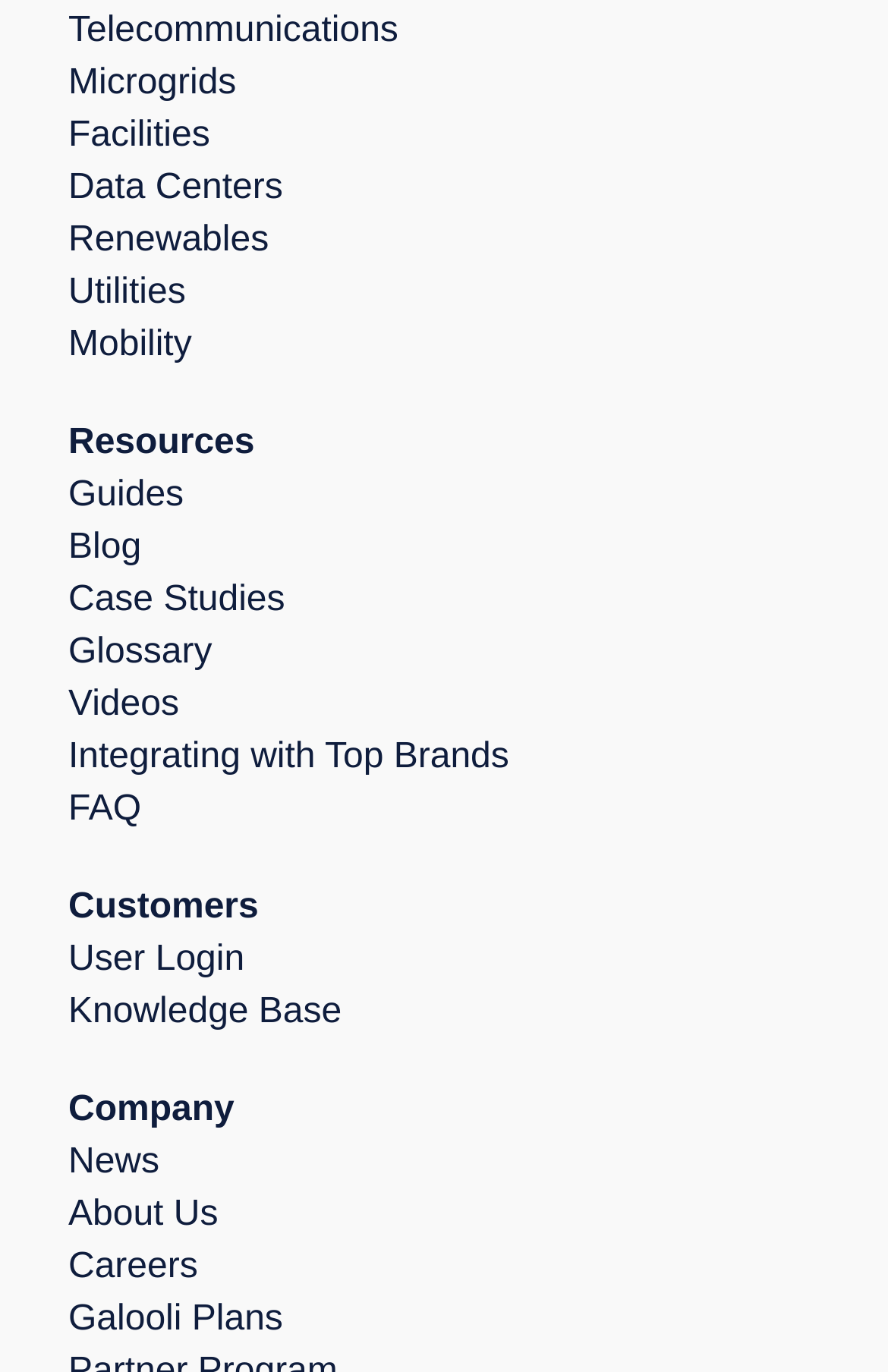Please determine the bounding box coordinates for the UI element described as: "Blog".

[0.077, 0.386, 0.923, 0.424]